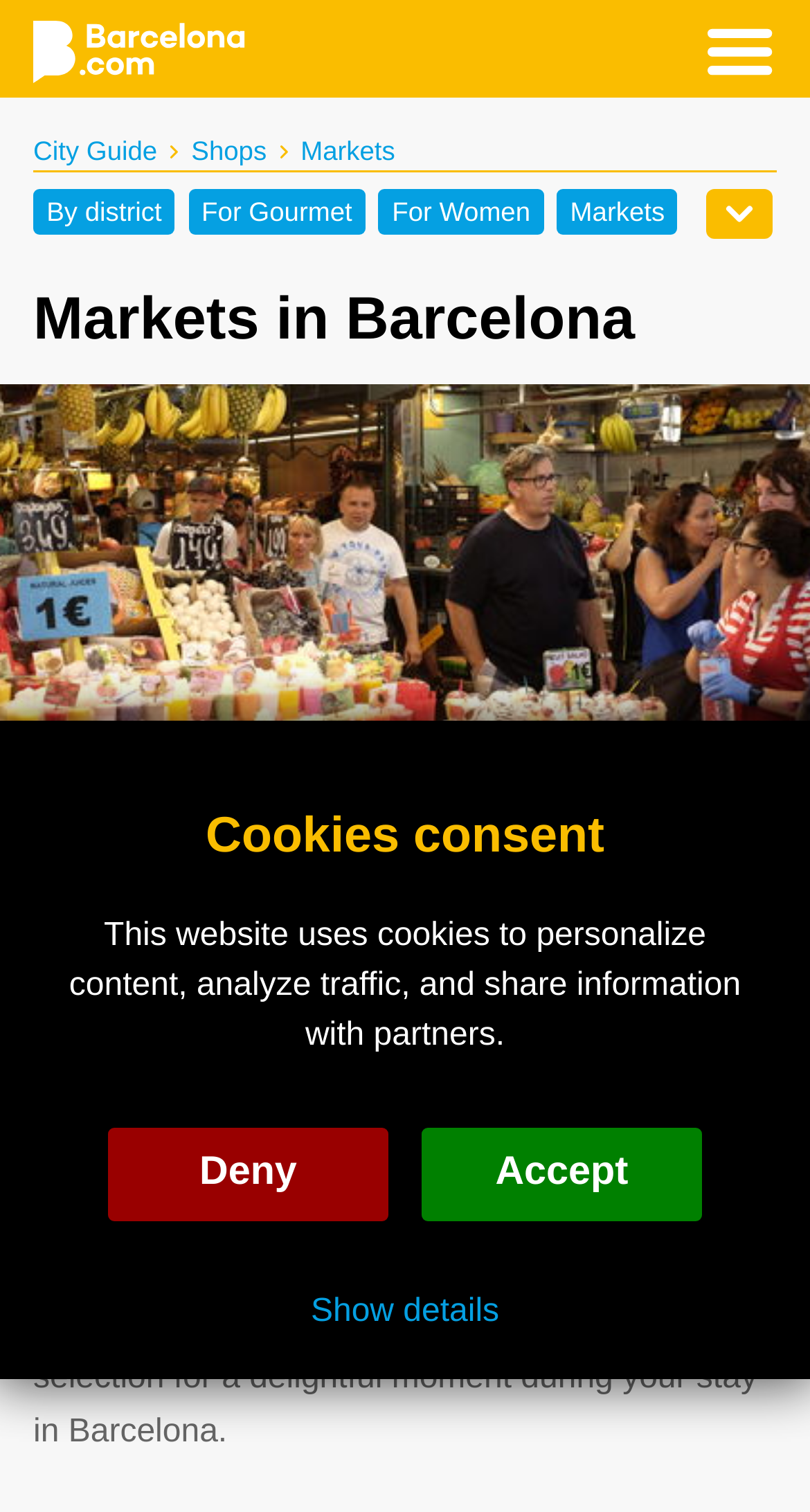Please answer the following question using a single word or phrase: 
How many images are there on the webpage?

4